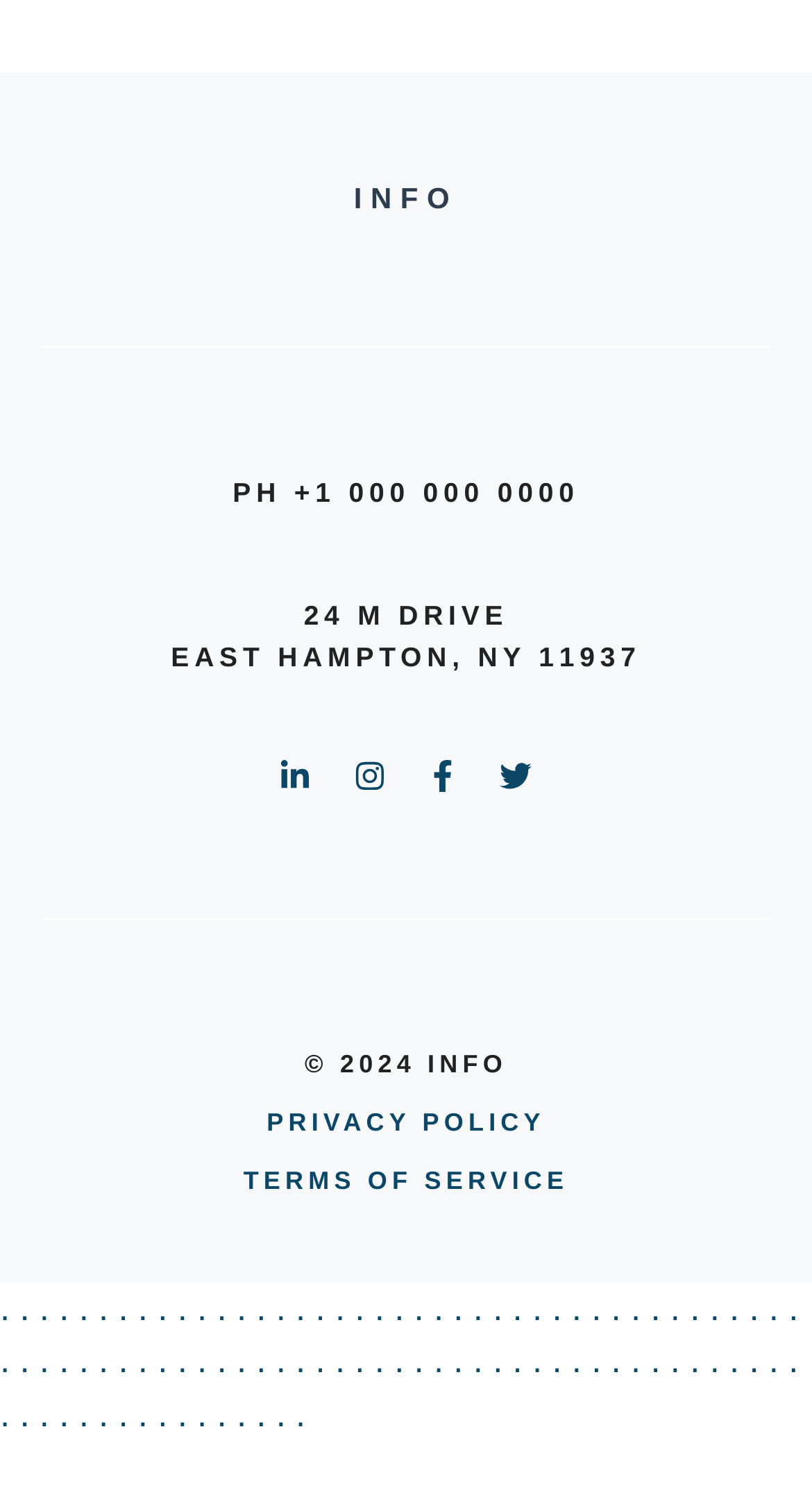What is the phone number on the webpage?
Can you provide an in-depth and detailed response to the question?

The phone number can be found in the static text element with the OCR text 'PH +1 000 000 0000' located at coordinates [0.287, 0.319, 0.713, 0.34].